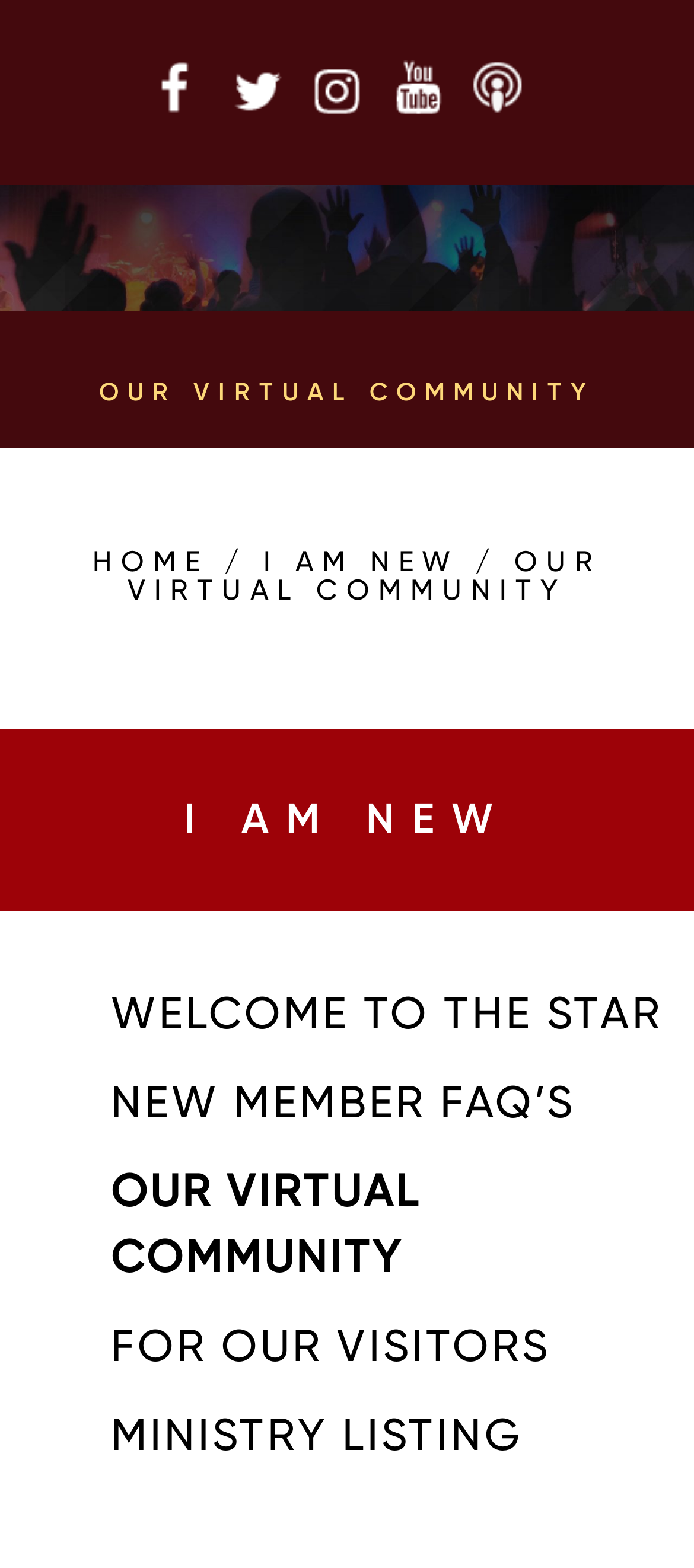Identify the bounding box of the UI component described as: "WELCOME TO THE STAR".

[0.16, 0.629, 0.955, 0.662]